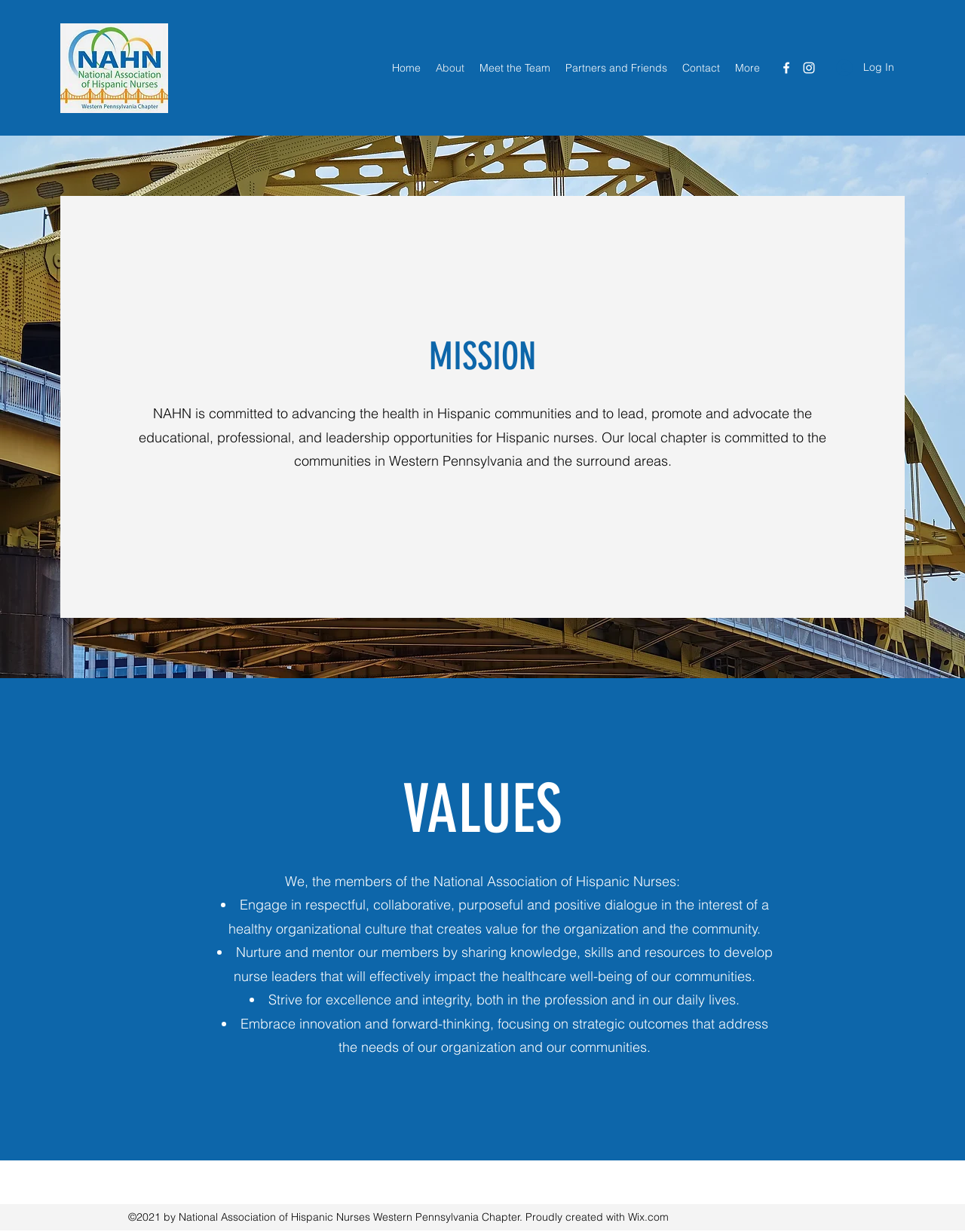What is the copyright information at the bottom of the webpage?
Look at the image and answer the question using a single word or phrase.

2021 by National Association of Hispanic Nurses